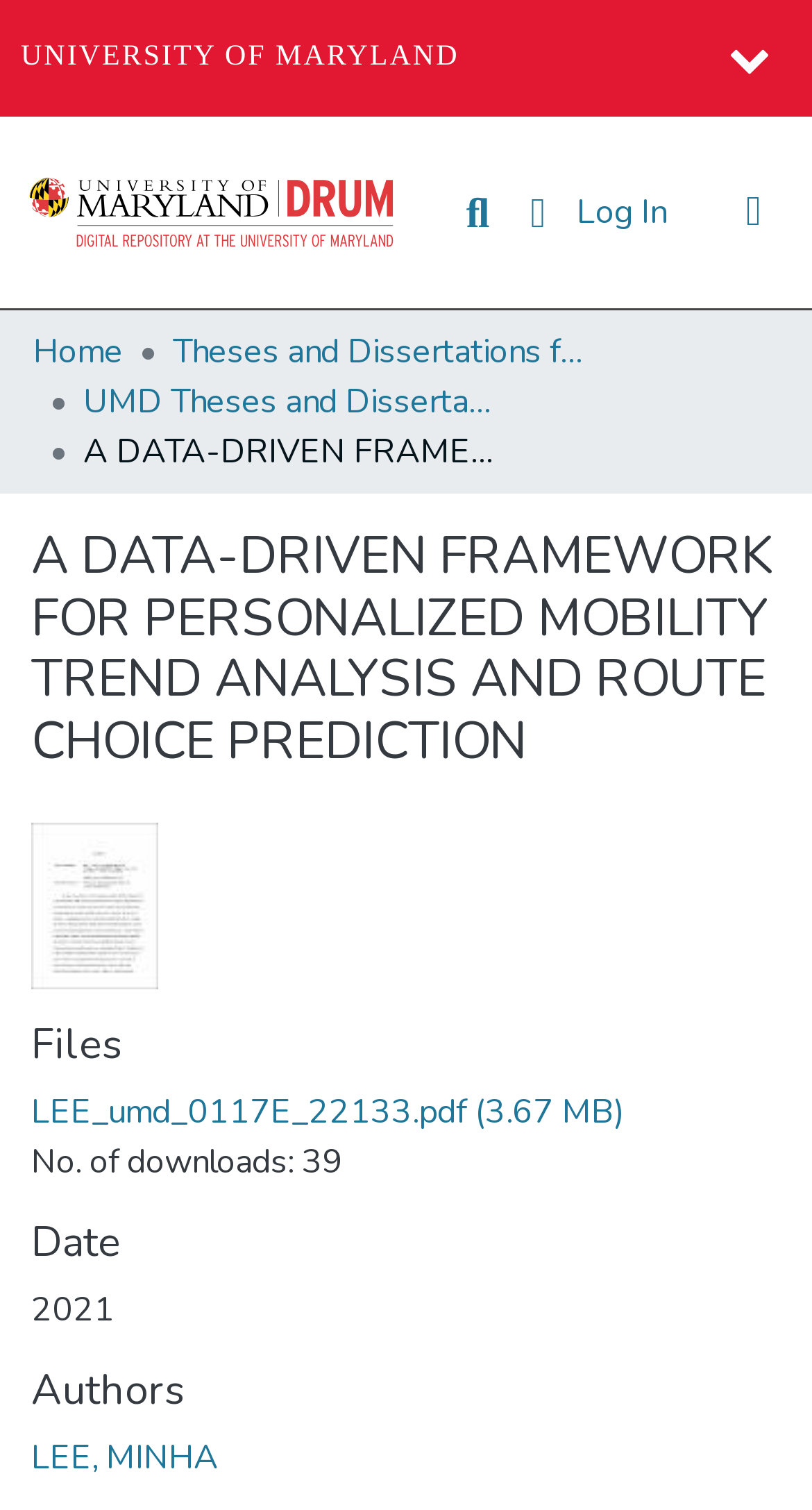Find the bounding box coordinates for the area that must be clicked to perform this action: "Switch the language".

[0.631, 0.124, 0.695, 0.157]